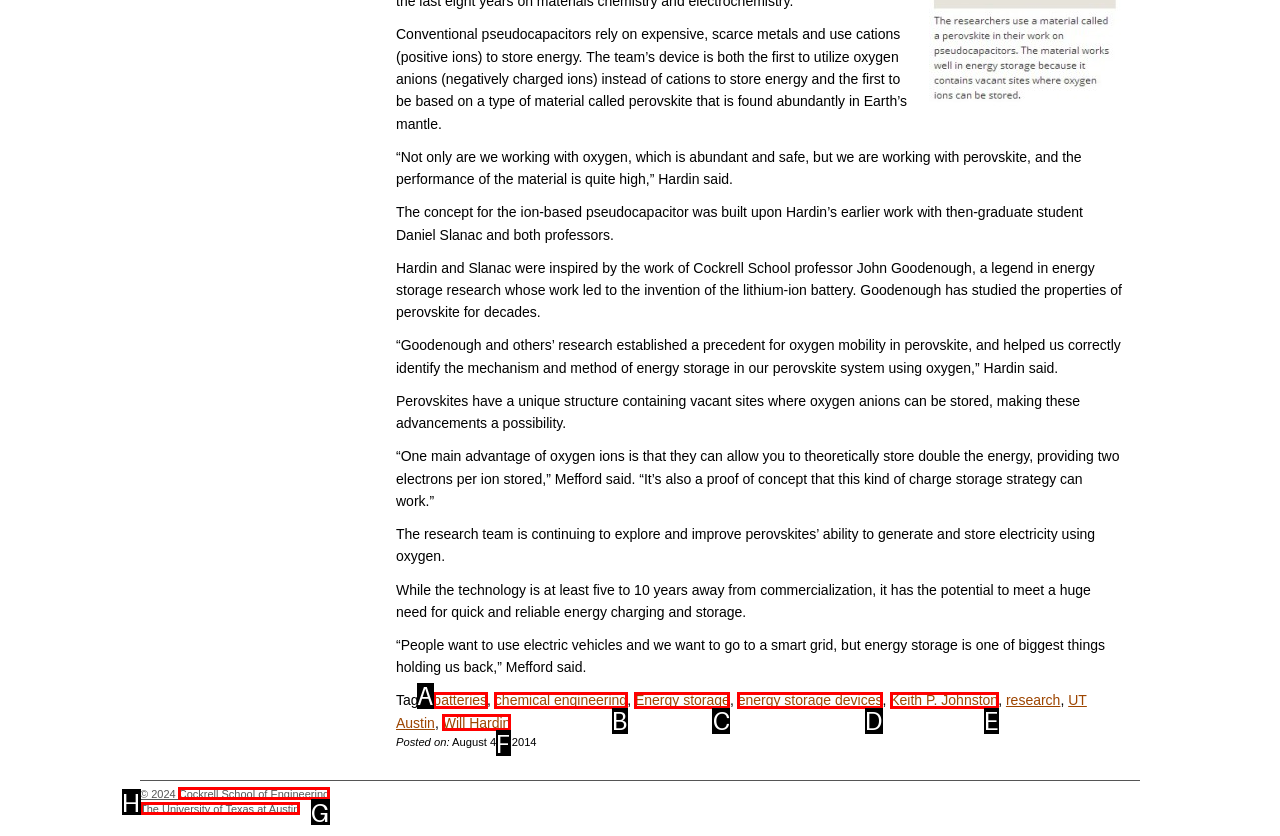Given the element description: batteries, choose the HTML element that aligns with it. Indicate your choice with the corresponding letter.

A